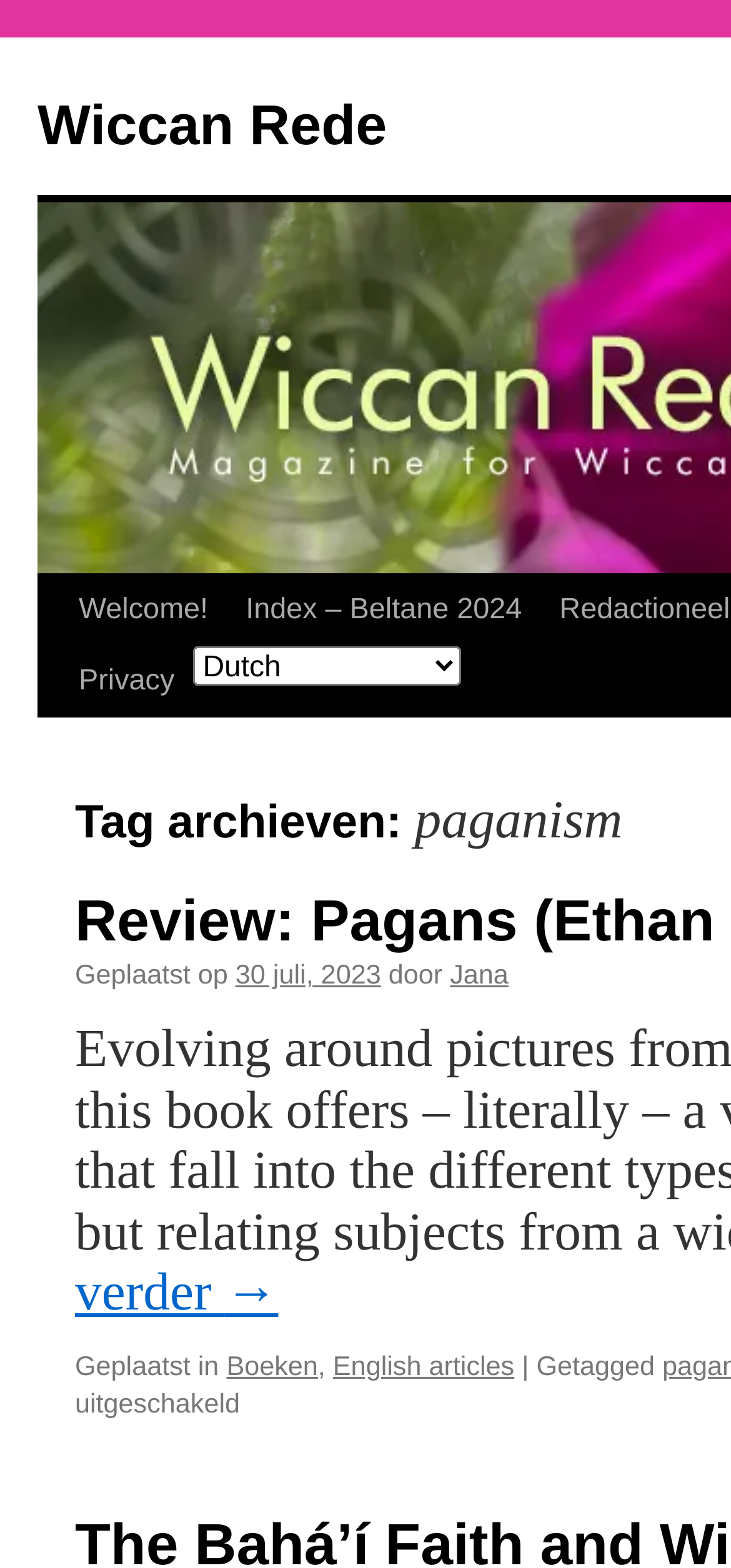Provide a thorough summary of the webpage.

The webpage is about paganism and Wiccan Rede, with a focus on a specific article or blog post. At the top left, there is a link to "Wiccan Rede". Below it, there is a link to "Ga naar de inhoud", which means "Go to content" in Dutch. 

To the right of these links, there are three more links: "Welcome!", "Index – Beltane 2024", and "Privacy". Below these links, there is a combobox to select a language. 

Further down, there is a section with information about the article, including the date it was posted, "30 juli, 2023", and the author, "Jana". This section also includes a category label "Geplaatst in" and two links to categories: "Boeken" and "English articles". These links are separated by a comma and a vertical bar. The section ends with a label "Getagged", which means "Tagged" in Dutch.

Overall, the webpage appears to be a blog post or article about paganism and Wiccan Rede, with navigation links and information about the article's metadata.